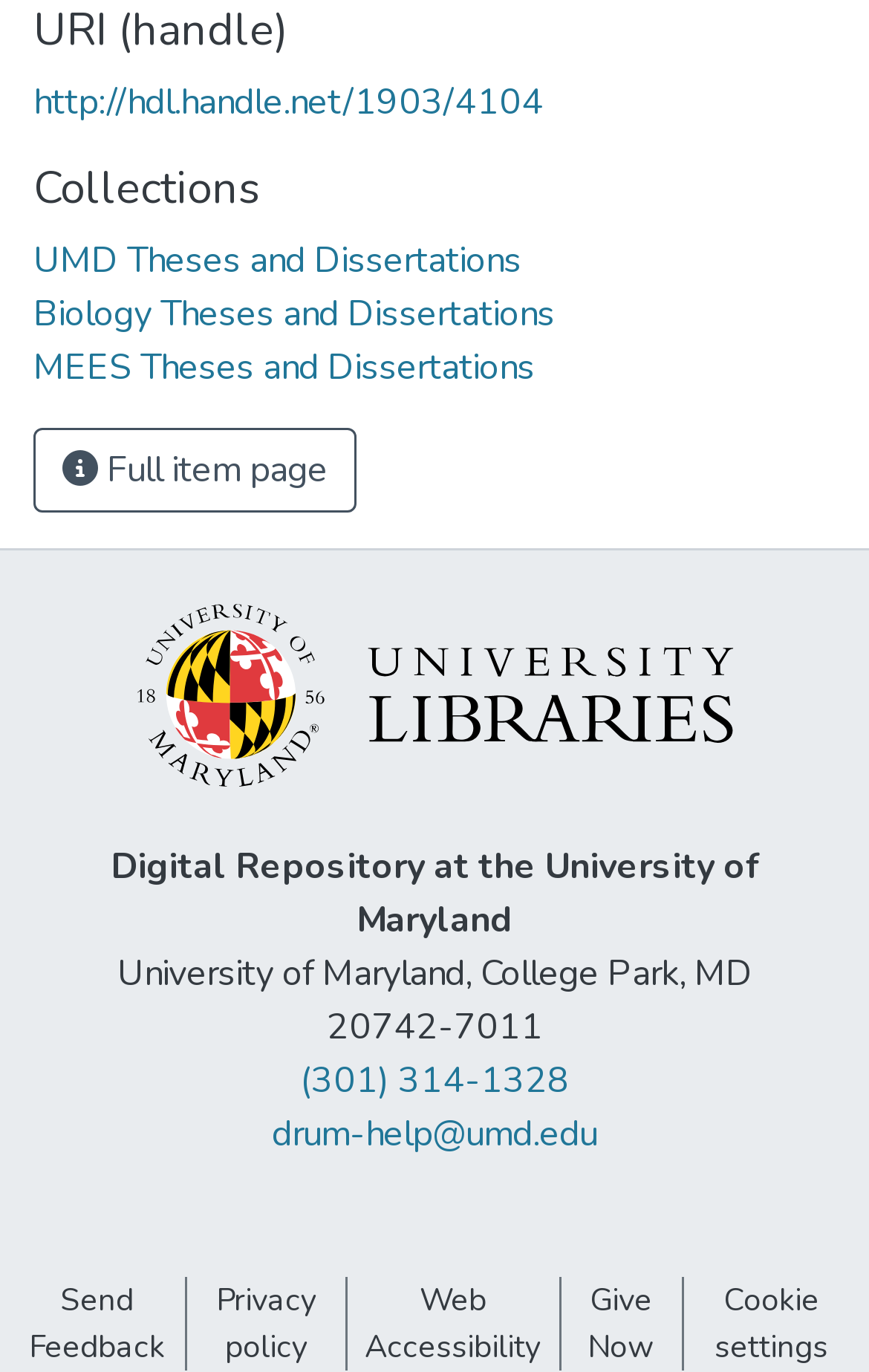How many contact links are there at the bottom of the page?
Using the visual information, respond with a single word or phrase.

4